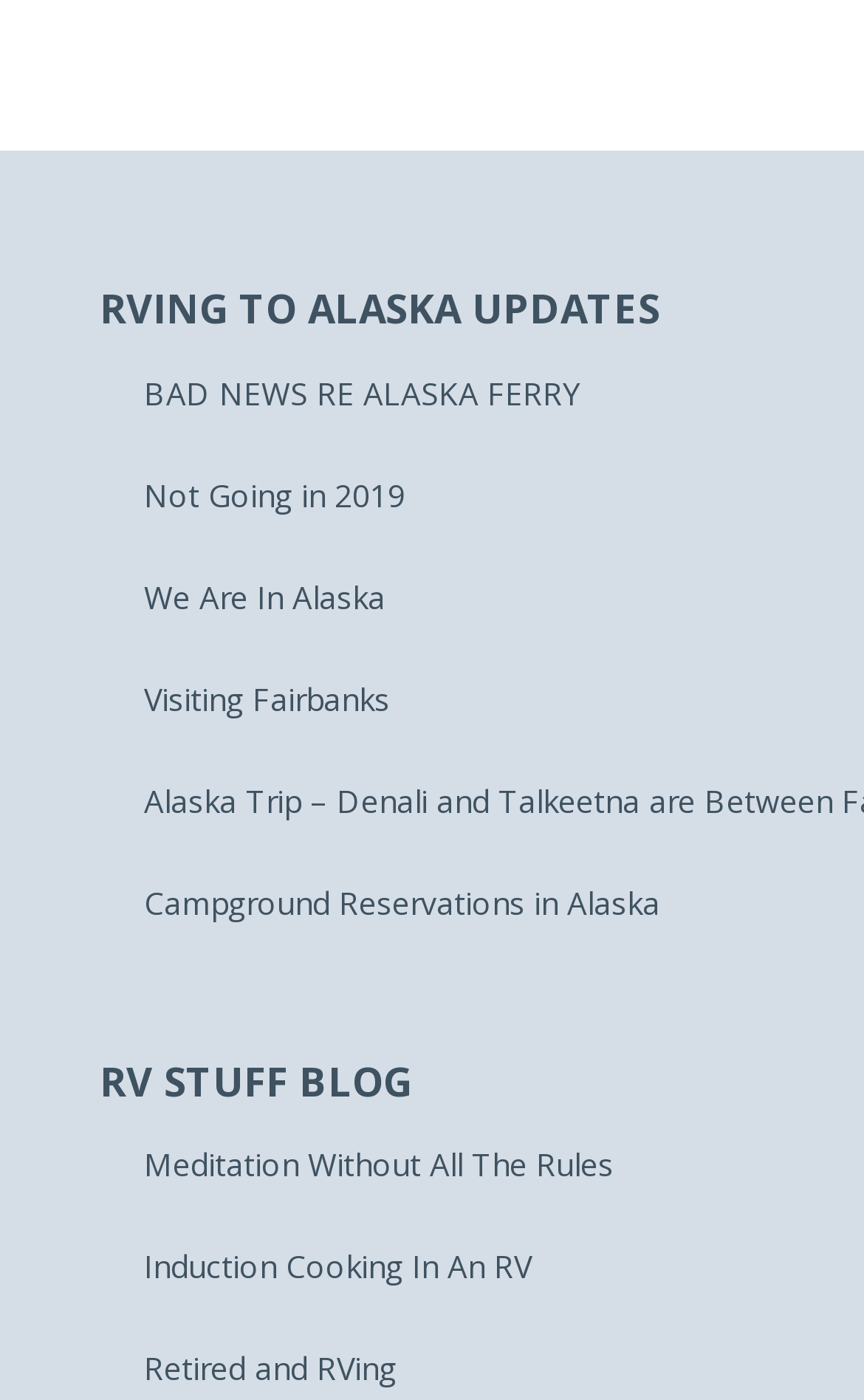Identify the bounding box coordinates of the region that needs to be clicked to carry out this instruction: "Learn about not going in 2019". Provide these coordinates as four float numbers ranging from 0 to 1, i.e., [left, top, right, bottom].

[0.167, 0.338, 0.47, 0.368]